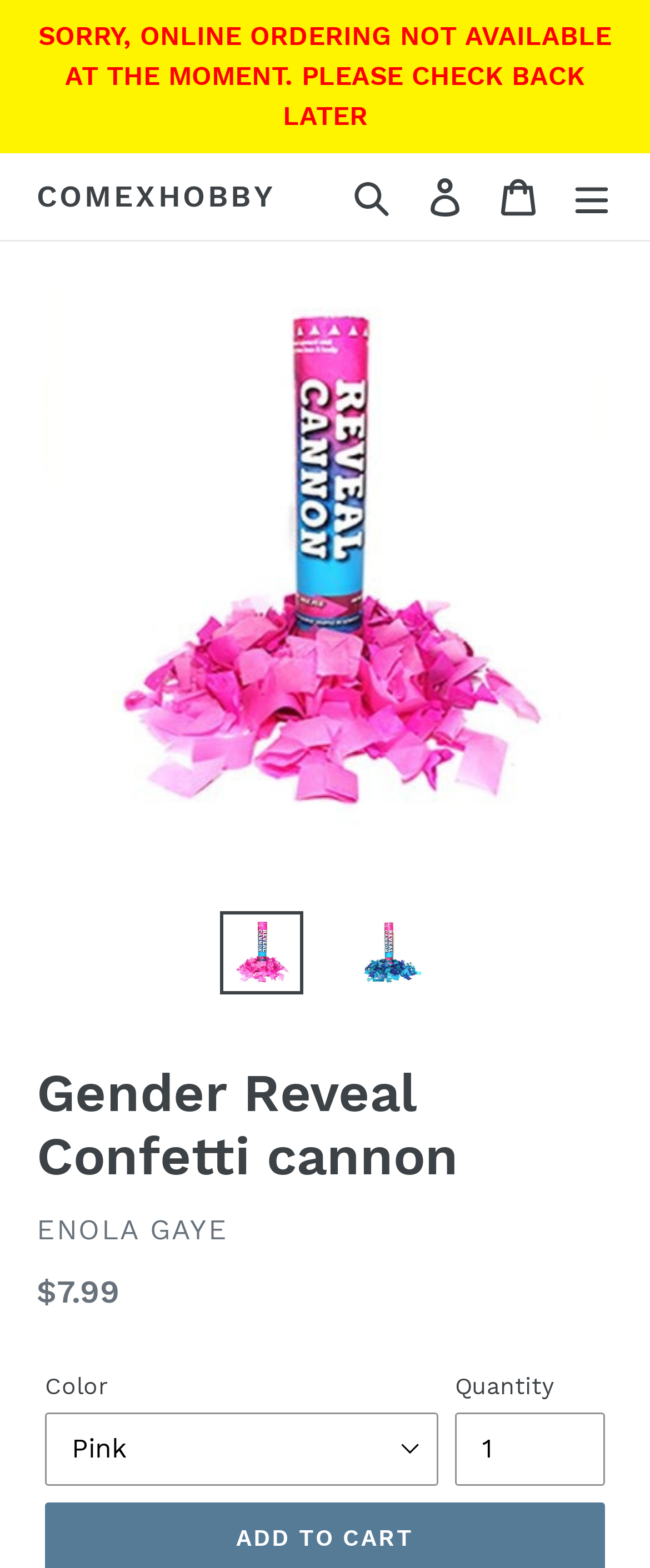What is the product name?
Refer to the screenshot and answer in one word or phrase.

Gender Reveal Confetti cannon